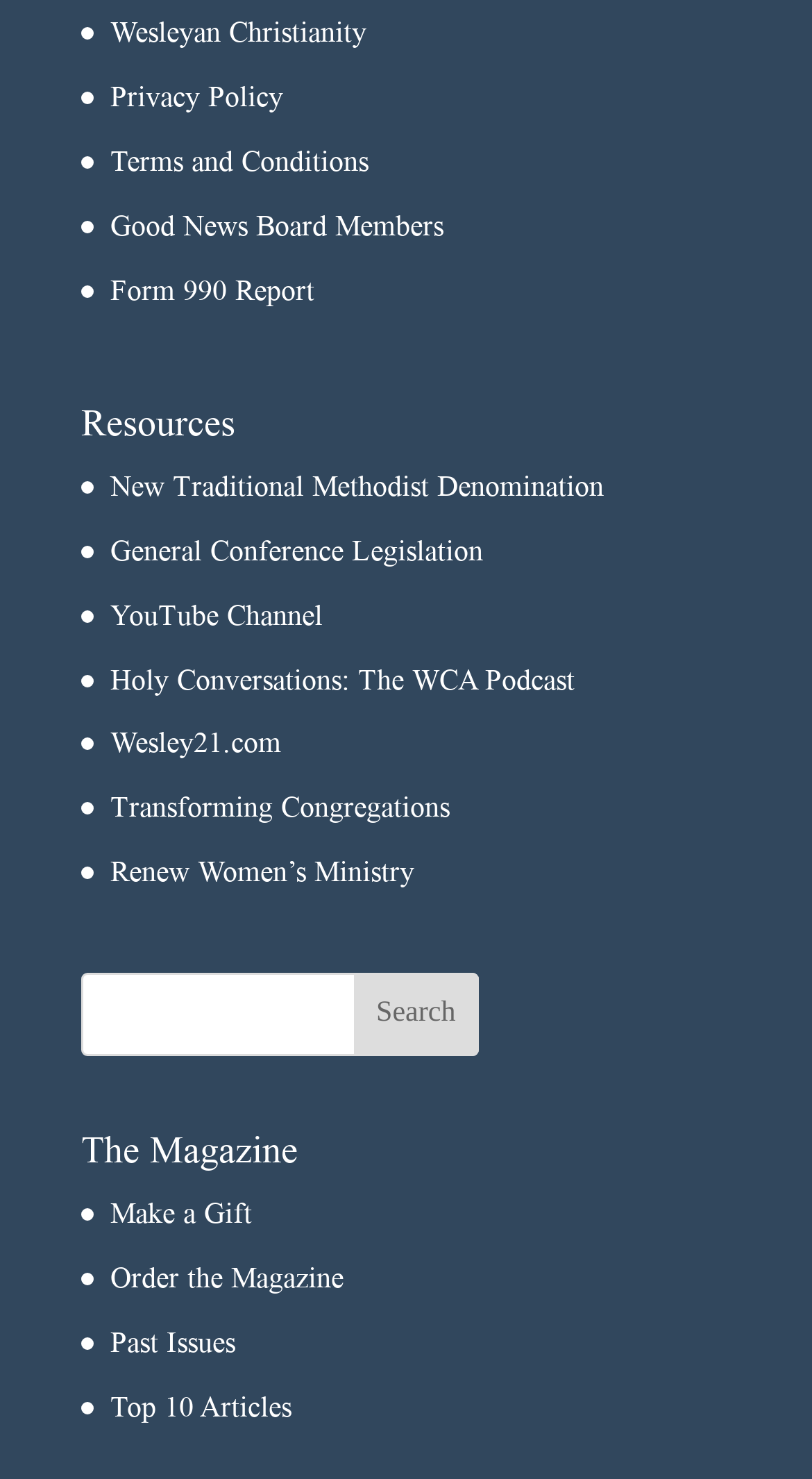How many links are under 'Resources'?
Please provide a single word or phrase as the answer based on the screenshot.

11